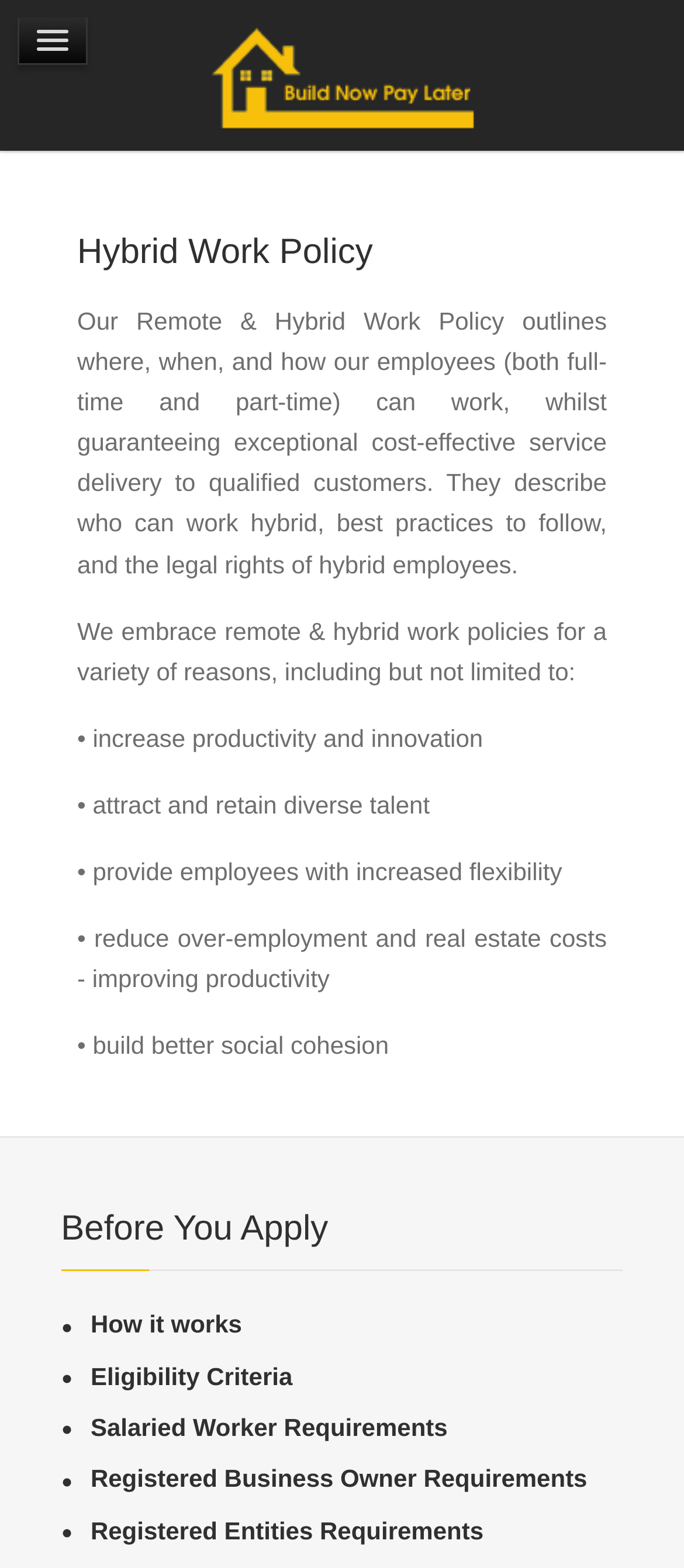Highlight the bounding box coordinates of the region I should click on to meet the following instruction: "Learn about 'How it works'".

[0.089, 0.833, 0.911, 0.857]